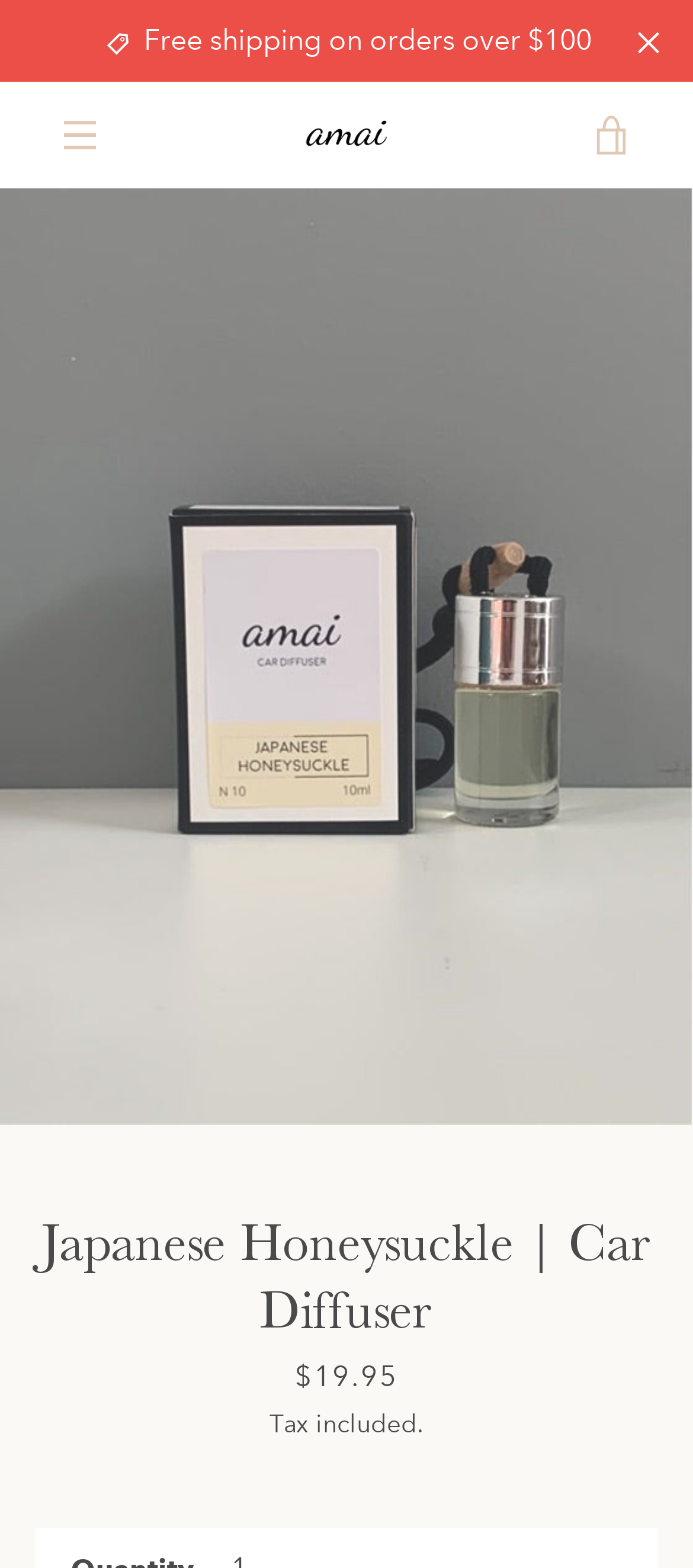Locate the bounding box coordinates of the clickable area to execute the instruction: "Click the link to read about BioShock". Provide the coordinates as four float numbers between 0 and 1, represented as [left, top, right, bottom].

None